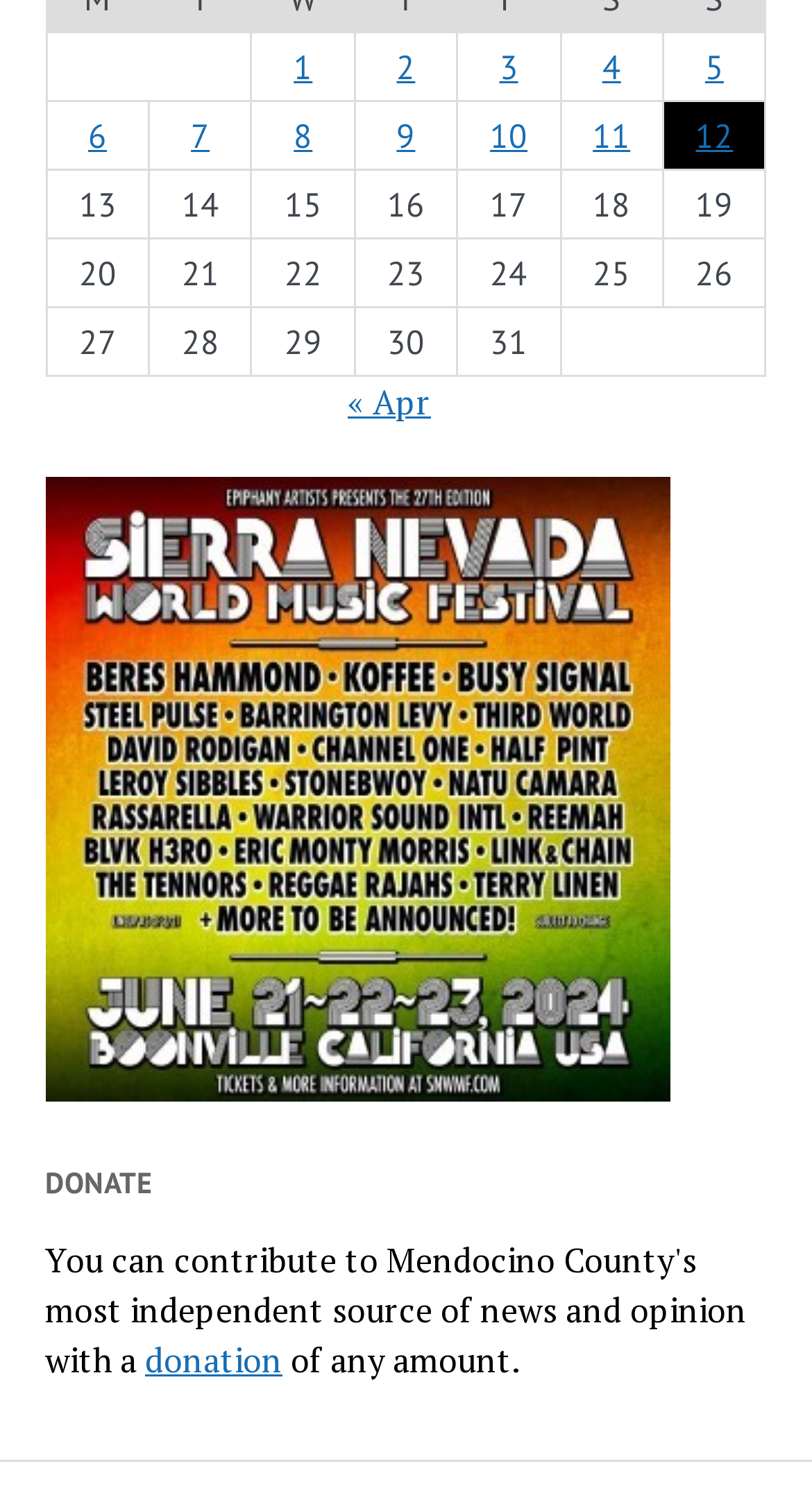Provide the bounding box coordinates of the area you need to click to execute the following instruction: "Read more about Cinagra RX Male Enhancement".

None